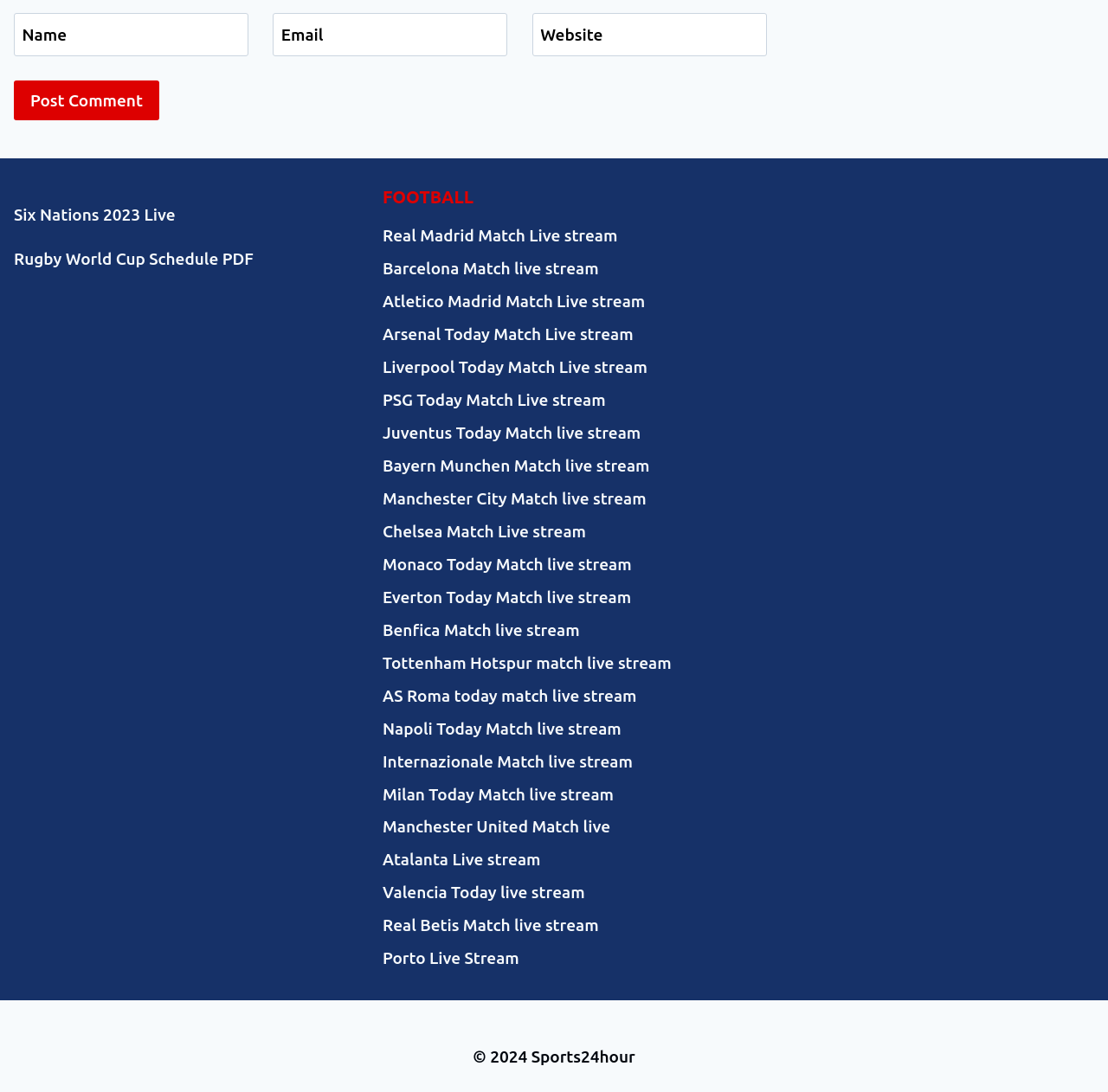Give a concise answer using only one word or phrase for this question:
What is the copyright year mentioned on the webpage?

2024